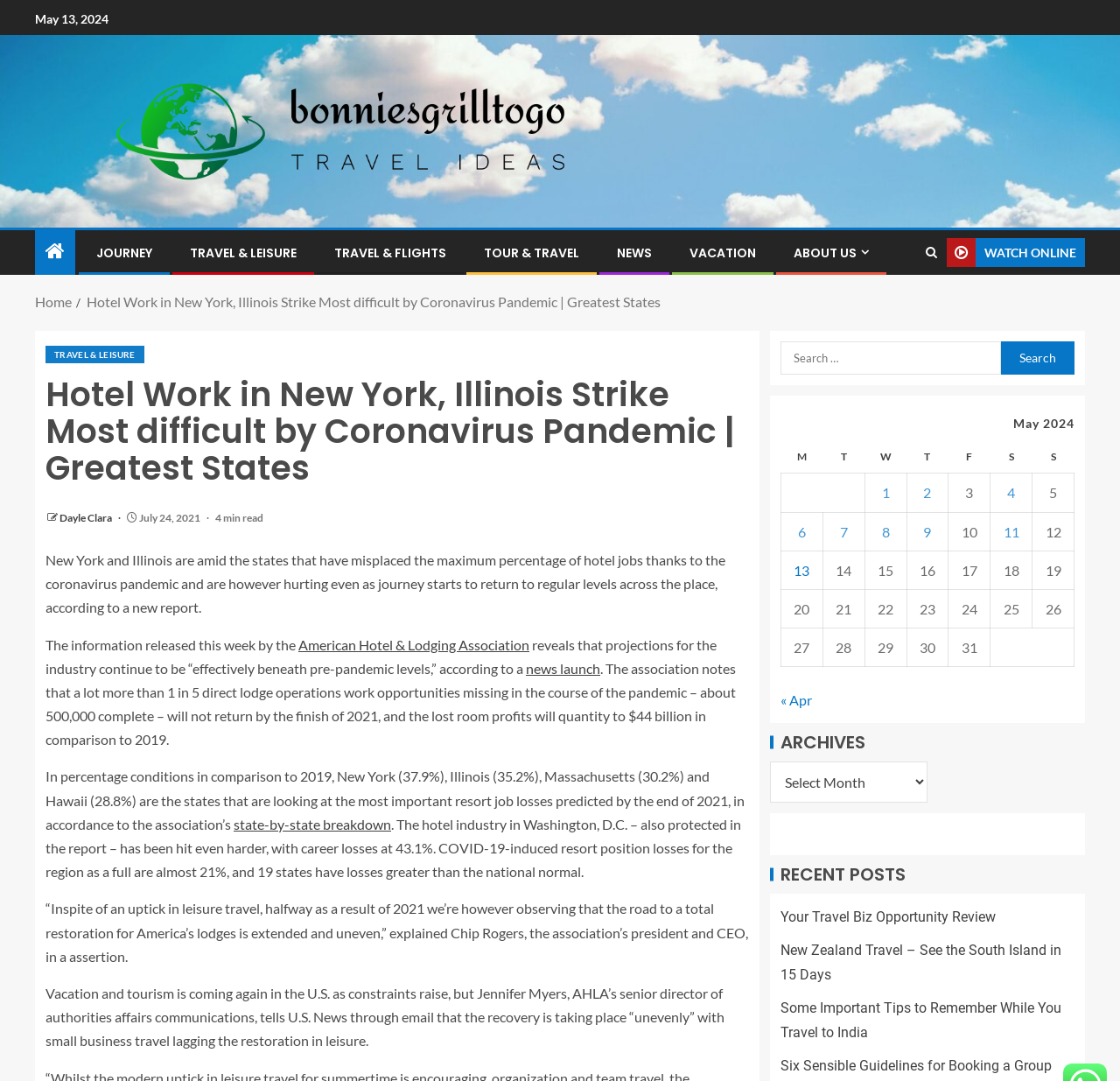What is the percentage of hotel job losses in New York?
Carefully analyze the image and provide a thorough answer to the question.

According to the article, New York is one of the states that have lost the maximum percentage of hotel jobs due to the coronavirus pandemic, with a percentage of 37.9%.